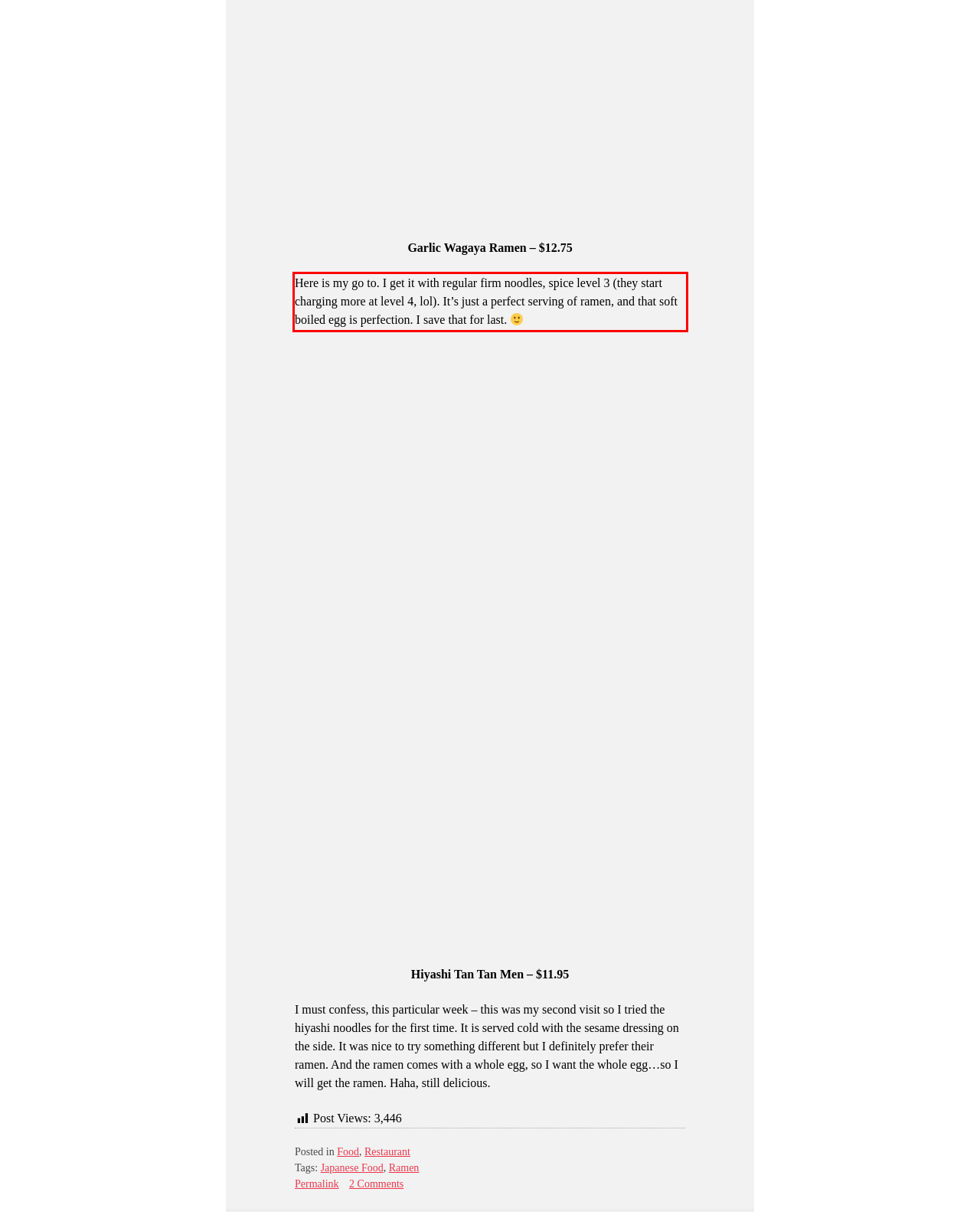Observe the screenshot of the webpage that includes a red rectangle bounding box. Conduct OCR on the content inside this red bounding box and generate the text.

Here is my go to. I get it with regular firm noodles, spice level 3 (they start charging more at level 4, lol). It’s just a perfect serving of ramen, and that soft boiled egg is perfection. I save that for last.